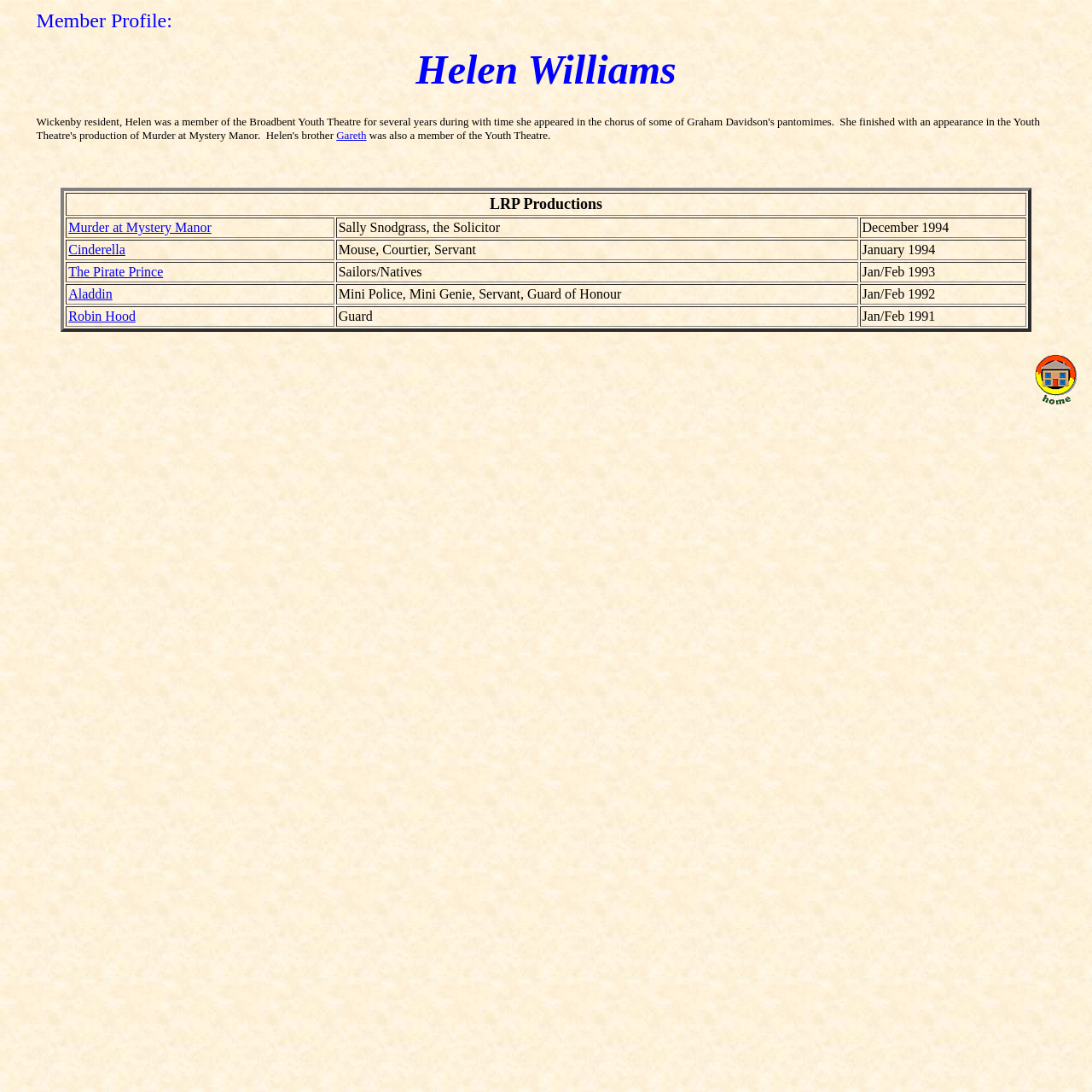Provide a brief response using a word or short phrase to this question:
What is Helen Williams' profile about?

Her theatre experience